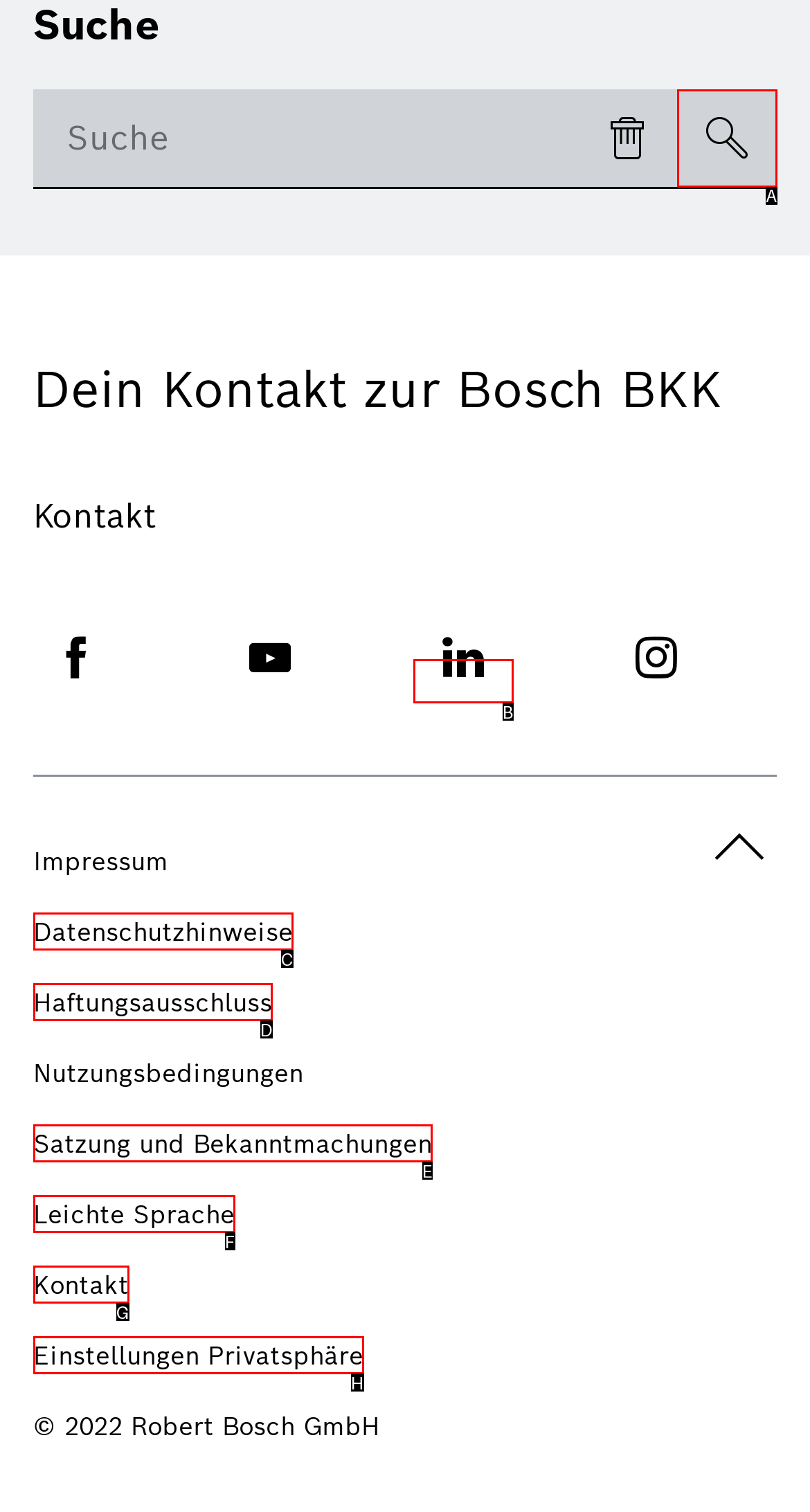Identify the bounding box that corresponds to: aria-label="Linkedin öffnet externe Seite"
Respond with the letter of the correct option from the provided choices.

B